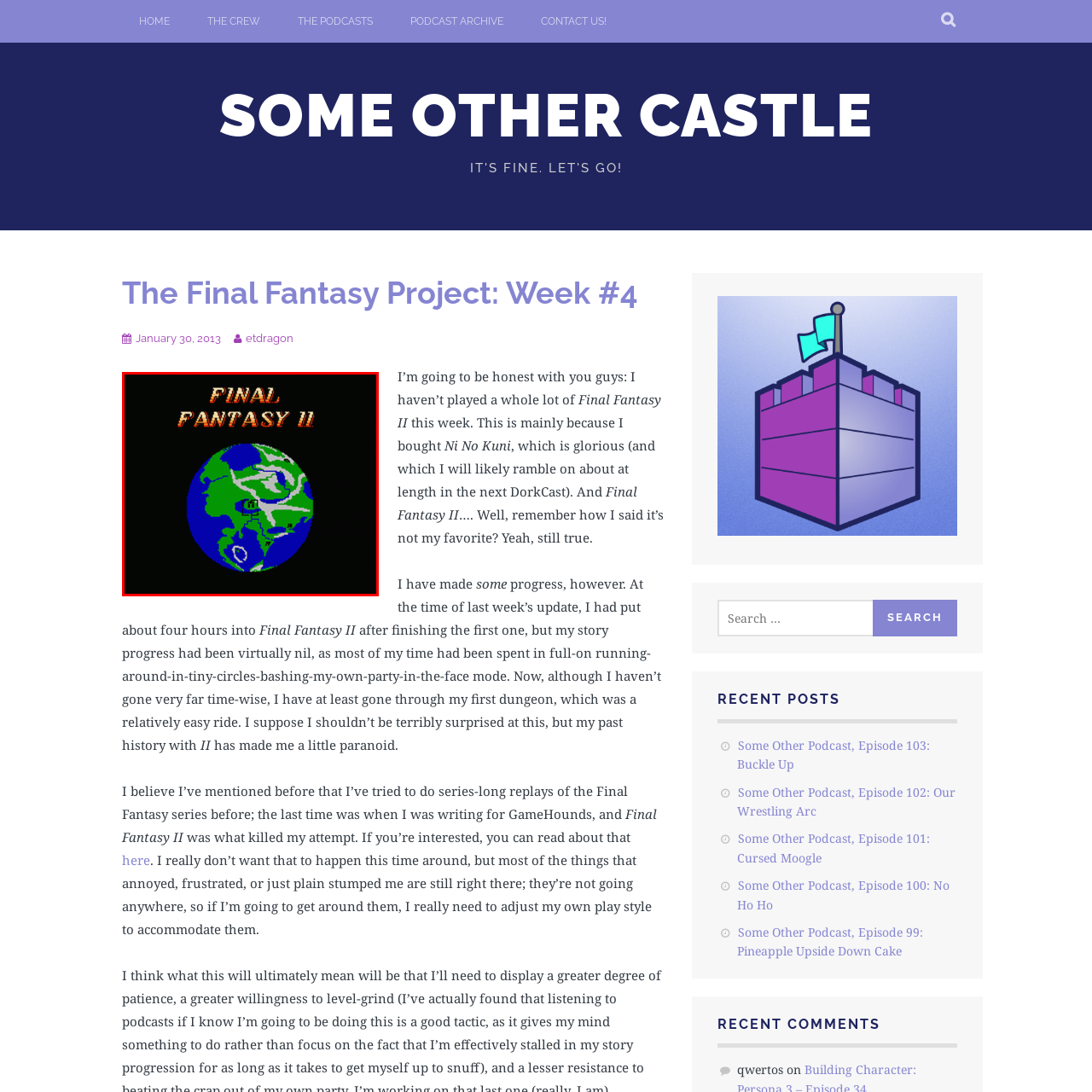Provide an in-depth description of the image within the red bounding box.

The image displays the title screen for the classic video game "Final Fantasy II." Dominating the center is a stylized depiction of a globe, colored with shades of blue and green that represent landmasses and oceans. Above the globe, the game's title "FINAL FANTASY II" is emblazoned in bold, striking letters, likely featuring a vibrant color palette that enhances its visibility against the dark background. This artwork not only signifies the game's identity but also evokes a sense of adventure and exploration, reflecting the expansive narrative and diverse worlds players encounter within the game. The overall design captures the nostalgic essence of classic role-playing games, inviting players to dive into the rich lore and gameplay that "Final Fantasy II" is known for.